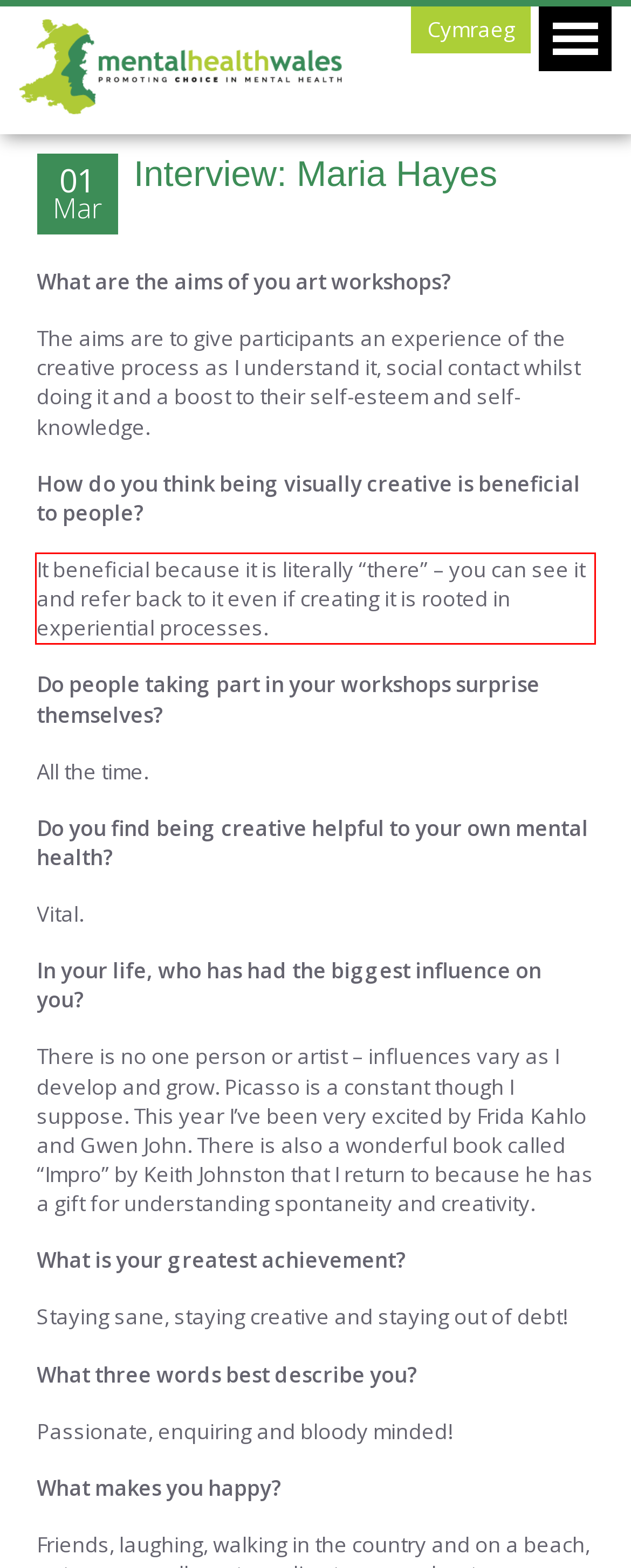Analyze the webpage screenshot and use OCR to recognize the text content in the red bounding box.

It beneficial because it is literally “there” – you can see it and refer back to it even if creating it is rooted in experiential processes.